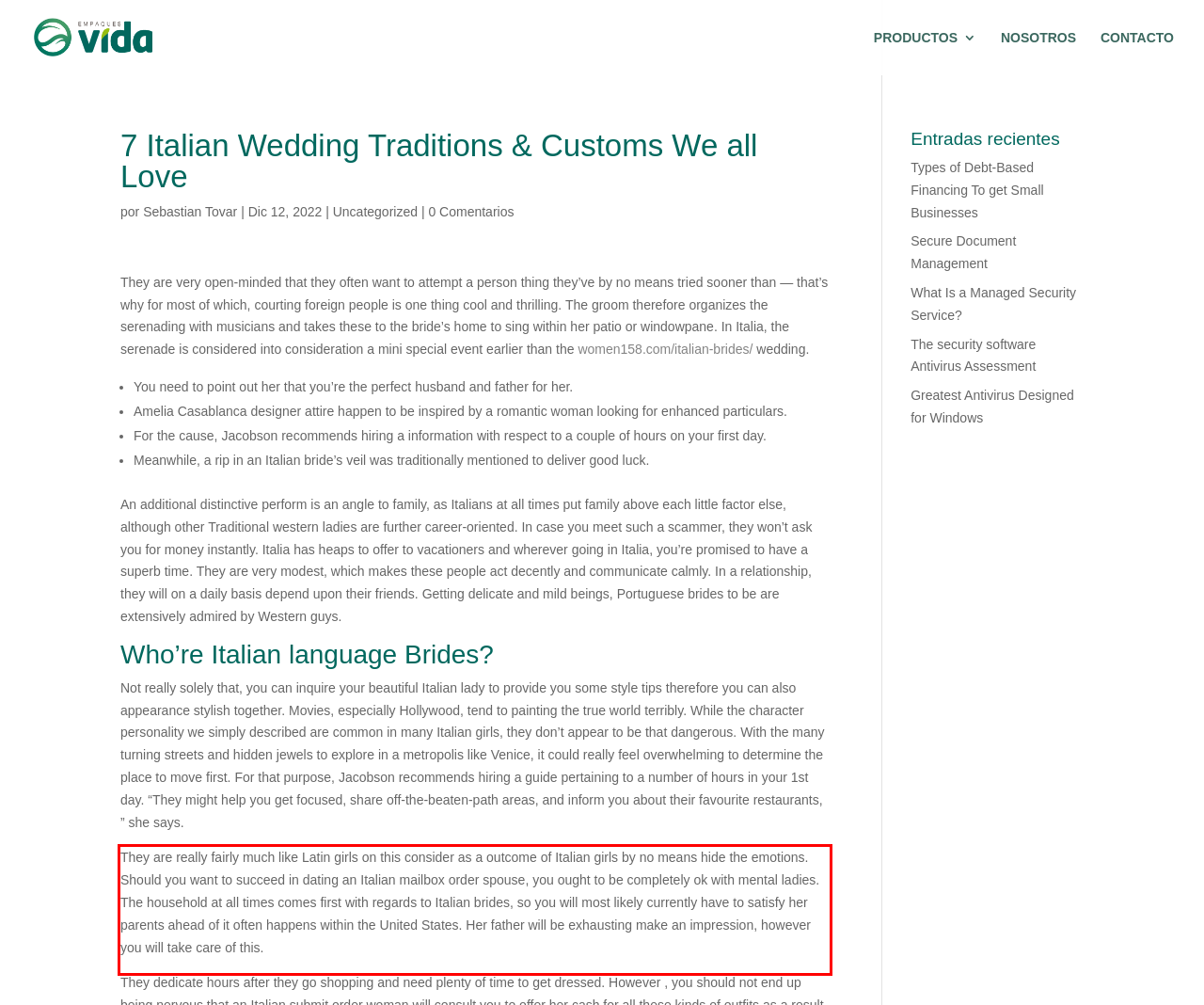By examining the provided screenshot of a webpage, recognize the text within the red bounding box and generate its text content.

They are really fairly much like Latin girls on this consider as a outcome of Italian girls by no means hide the emotions. Should you want to succeed in dating an Italian mailbox order spouse, you ought to be completely ok with mental ladies. The household at all times comes first with regards to Italian brides, so you will most likely currently have to satisfy her parents ahead of it often happens within the United States. Her father will be exhausting make an impression, however you will take care of this.